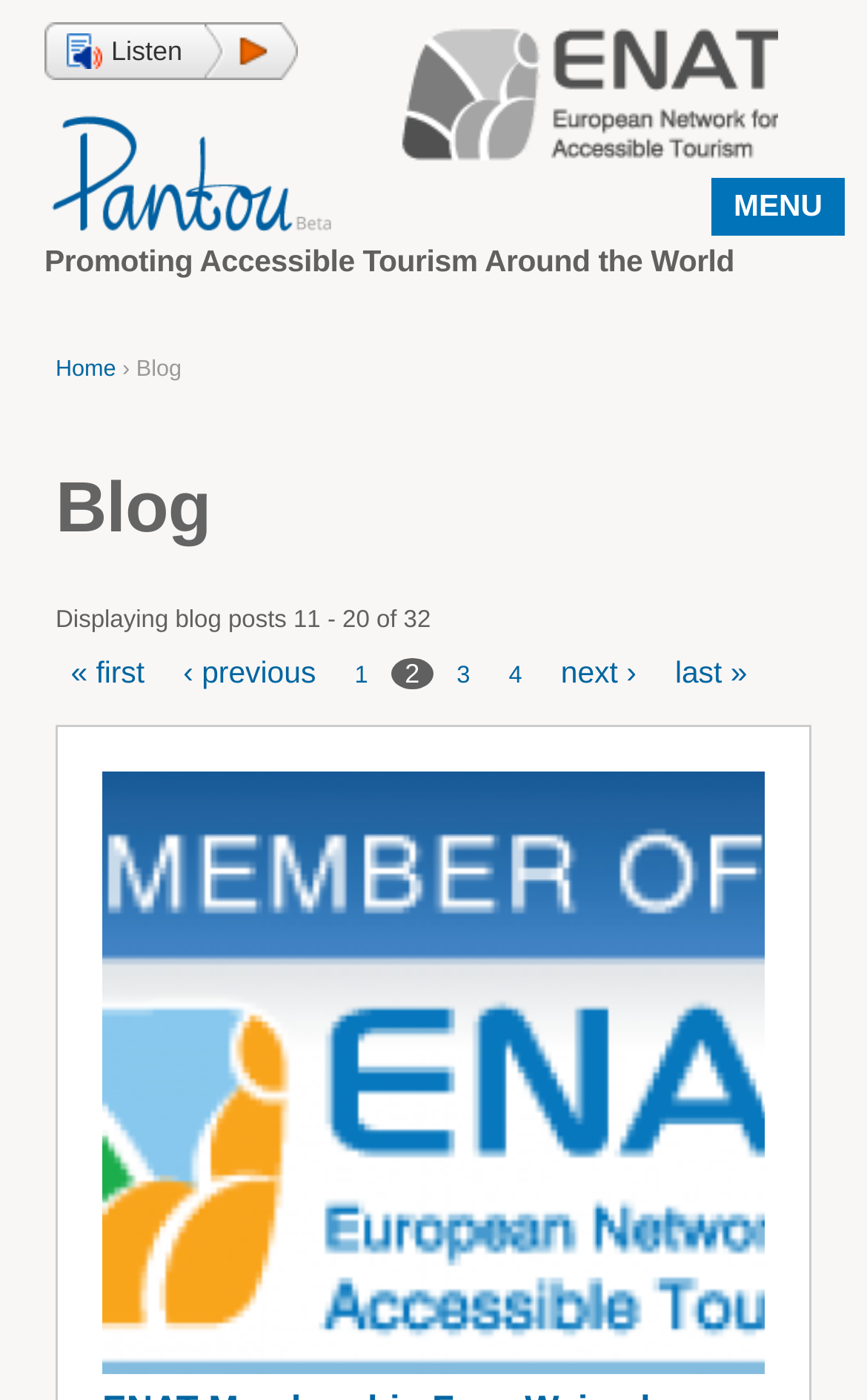Pinpoint the bounding box coordinates of the area that must be clicked to complete this instruction: "Go to home page".

[0.051, 0.076, 0.392, 0.168]